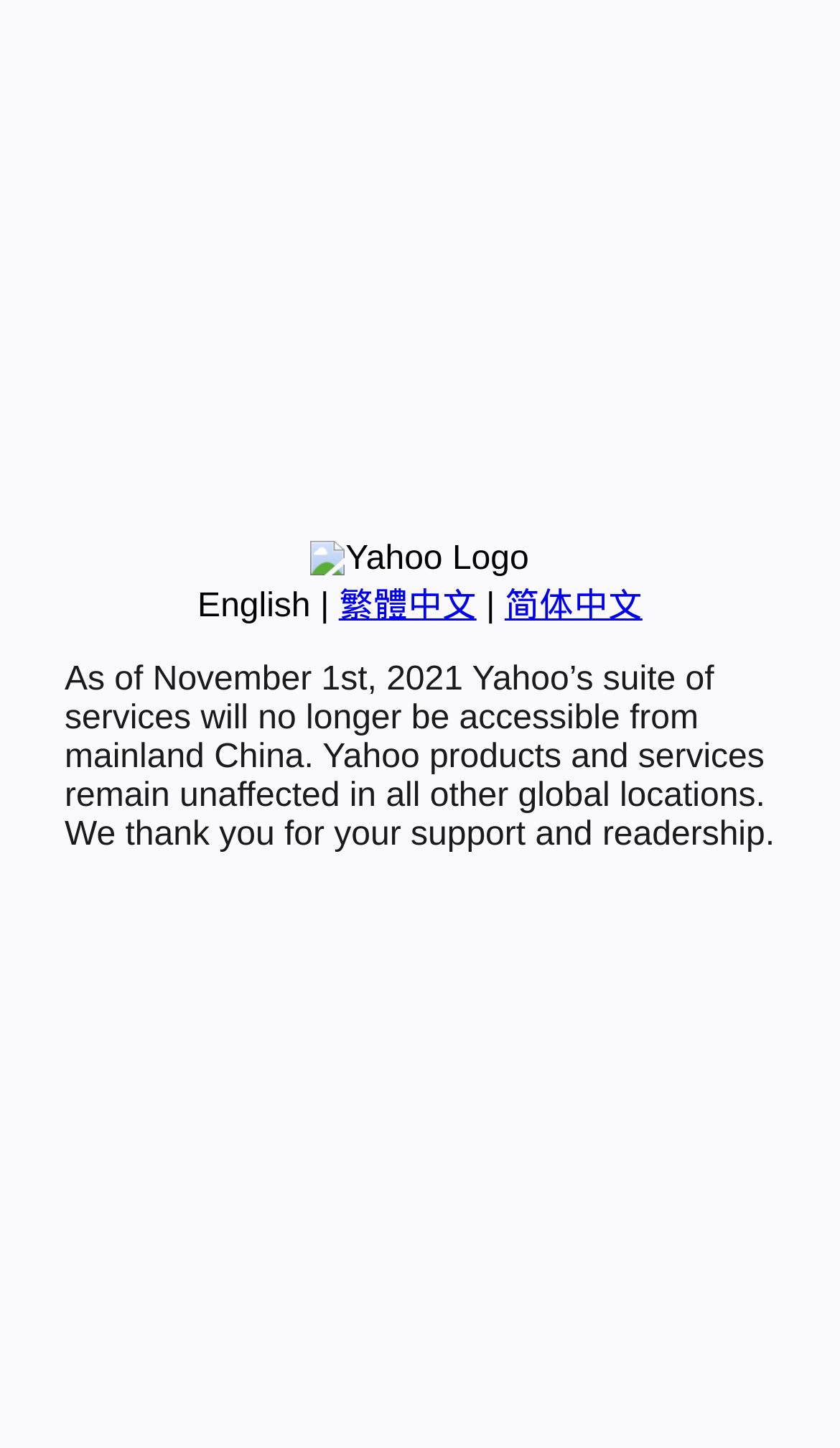Provide the bounding box coordinates of the UI element this sentence describes: "繁體中文".

[0.403, 0.406, 0.567, 0.432]